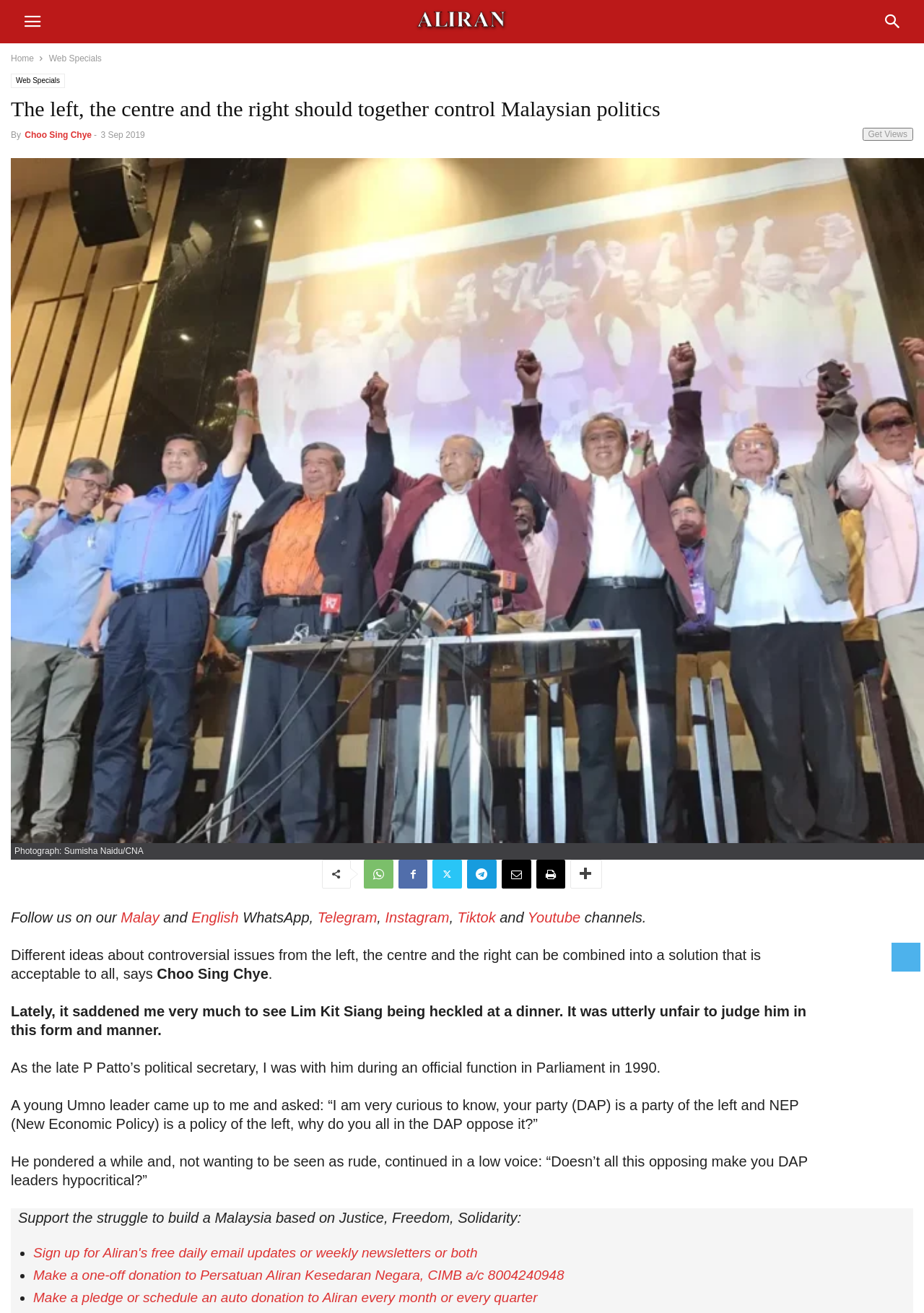Please find the bounding box coordinates of the clickable region needed to complete the following instruction: "Follow Aliran on Telegram". The bounding box coordinates must consist of four float numbers between 0 and 1, i.e., [left, top, right, bottom].

[0.344, 0.693, 0.408, 0.705]